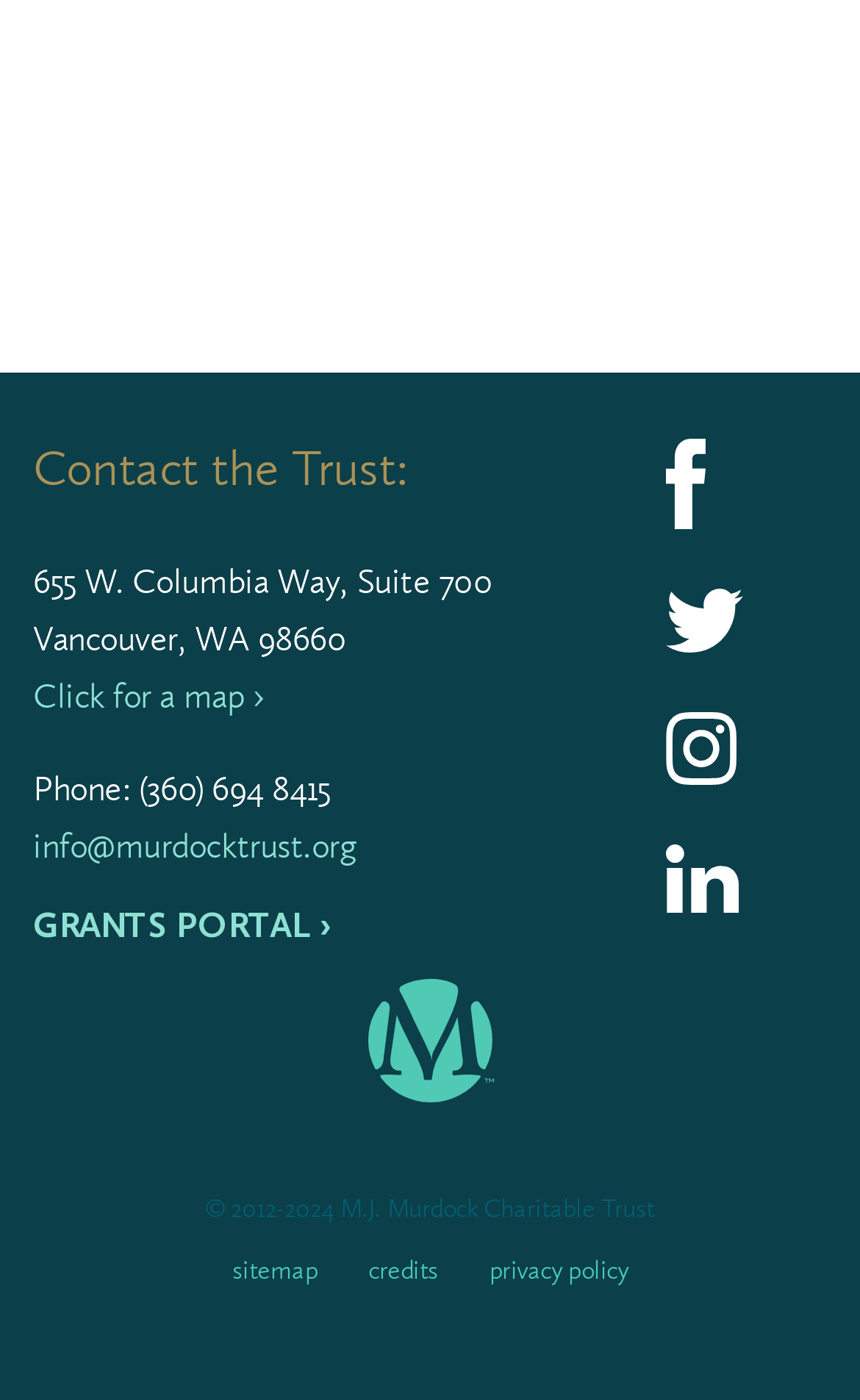What is the phone number of the M.J. Murdock Charitable Trust?
Use the image to answer the question with a single word or phrase.

(360) 694 8415